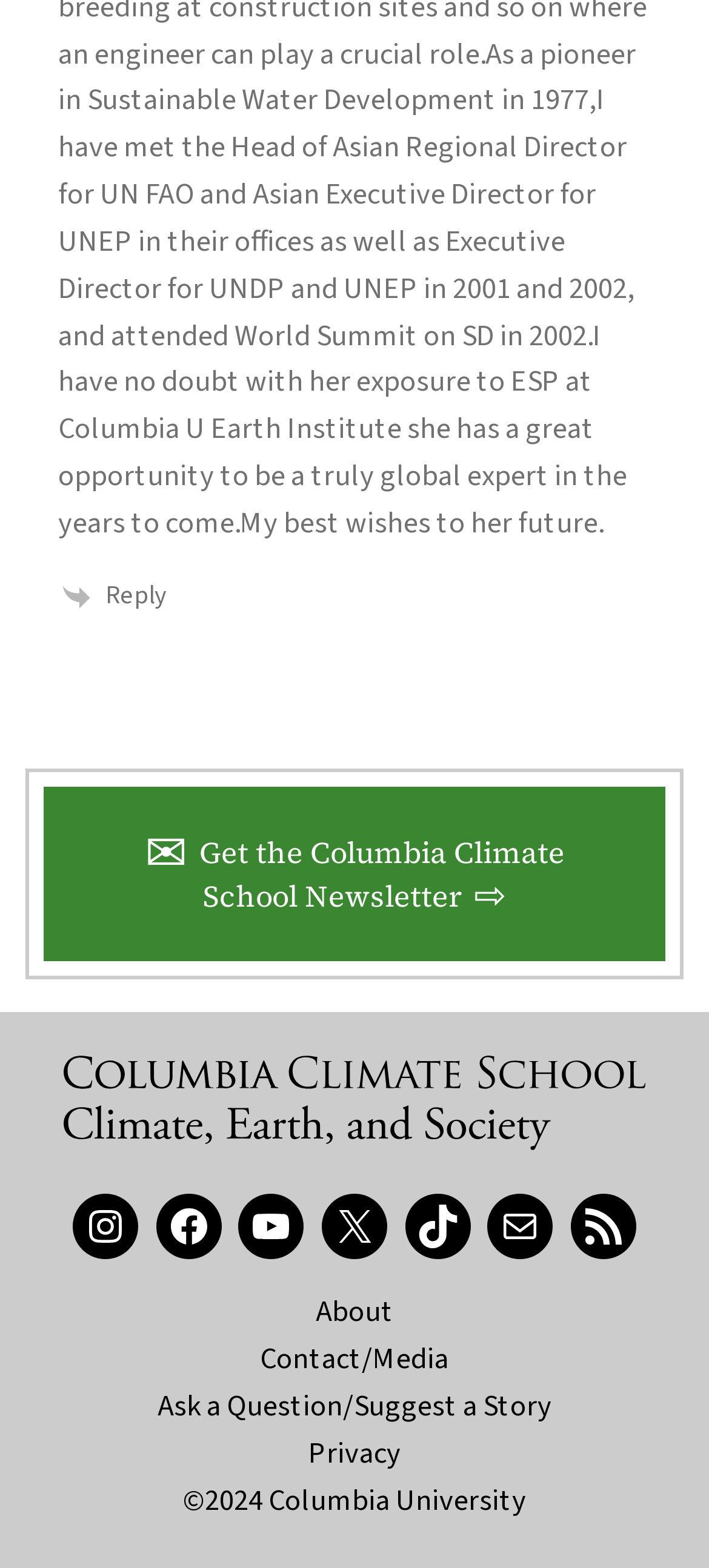Determine the bounding box coordinates of the region to click in order to accomplish the following instruction: "Contact the Climate School". Provide the coordinates as four float numbers between 0 and 1, specifically [left, top, right, bottom].

[0.367, 0.853, 0.633, 0.88]